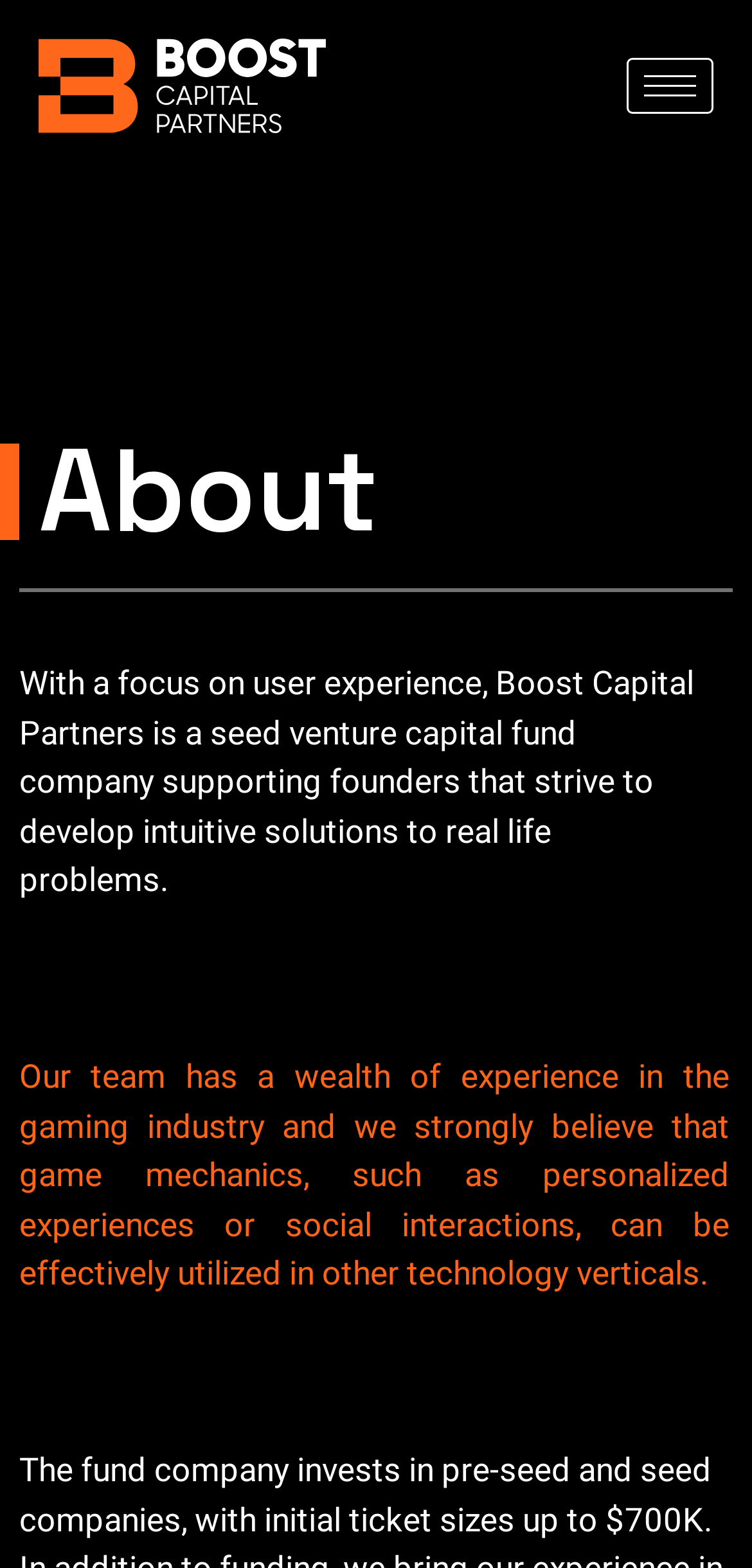What is the purpose of Boost Capital Partners?
Kindly offer a comprehensive and detailed response to the question.

The purpose of the company can be found in the first paragraph of text, which states 'Boost Capital Partners is a seed venture capital fund company supporting founders...'.